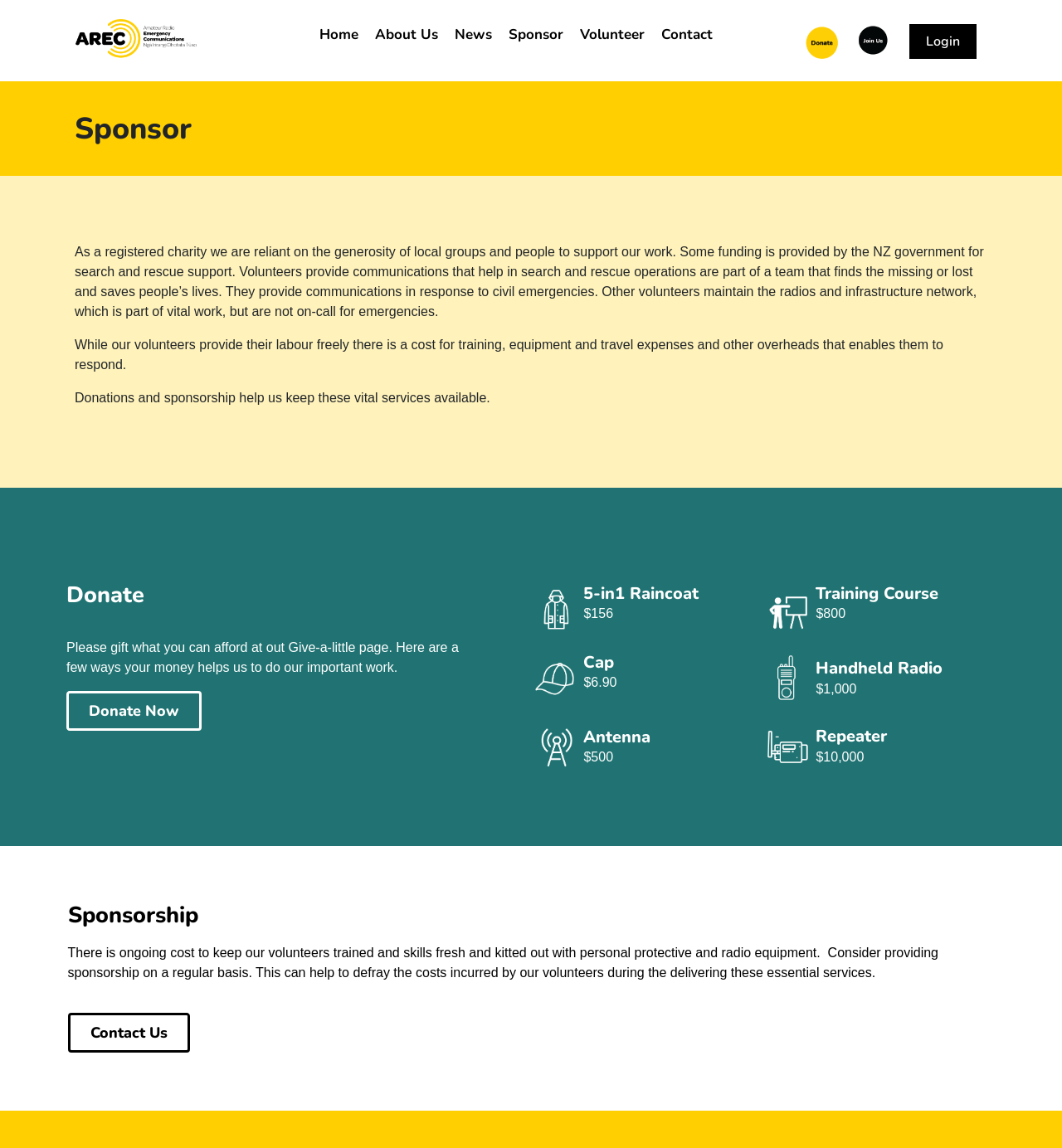Given the description of a UI element: "Sponsor", identify the bounding box coordinates of the matching element in the webpage screenshot.

[0.471, 0.014, 0.538, 0.047]